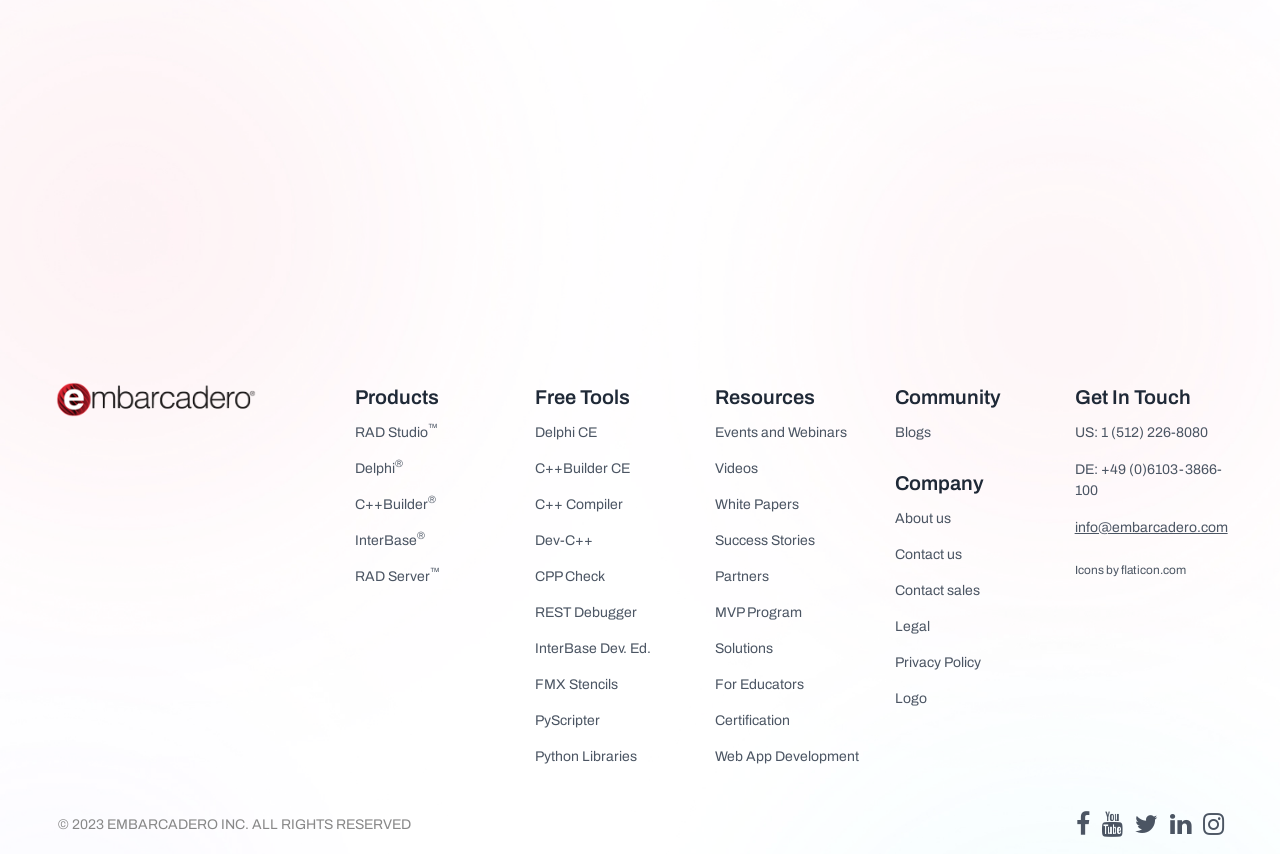Provide a one-word or short-phrase answer to the question:
What can you do with your email address?

Join email list